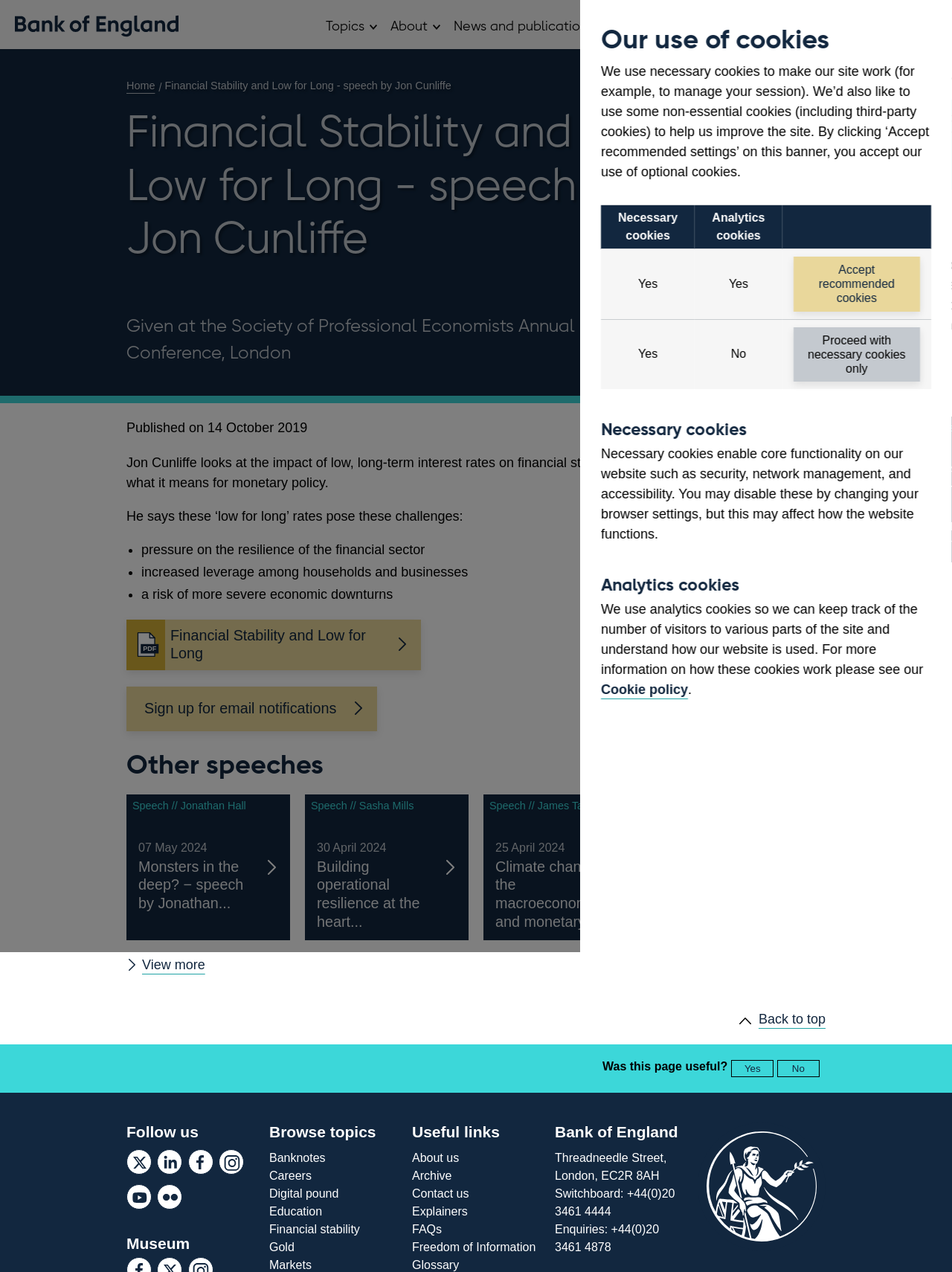Locate the bounding box coordinates of the clickable part needed for the task: "Search for something".

[0.797, 0.01, 0.984, 0.032]